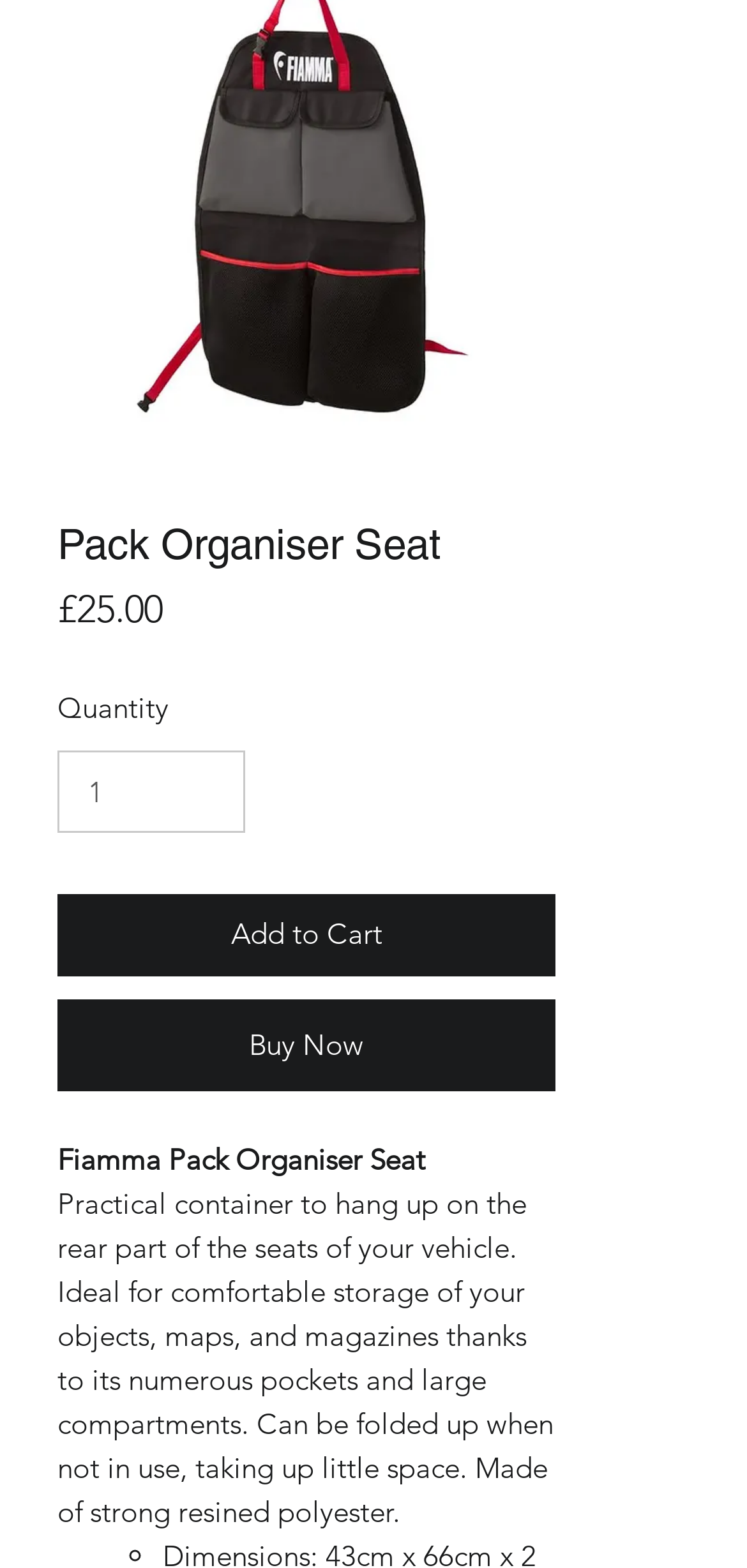Answer this question in one word or a short phrase: What is the price of the Pack Organiser Seat?

£25.00